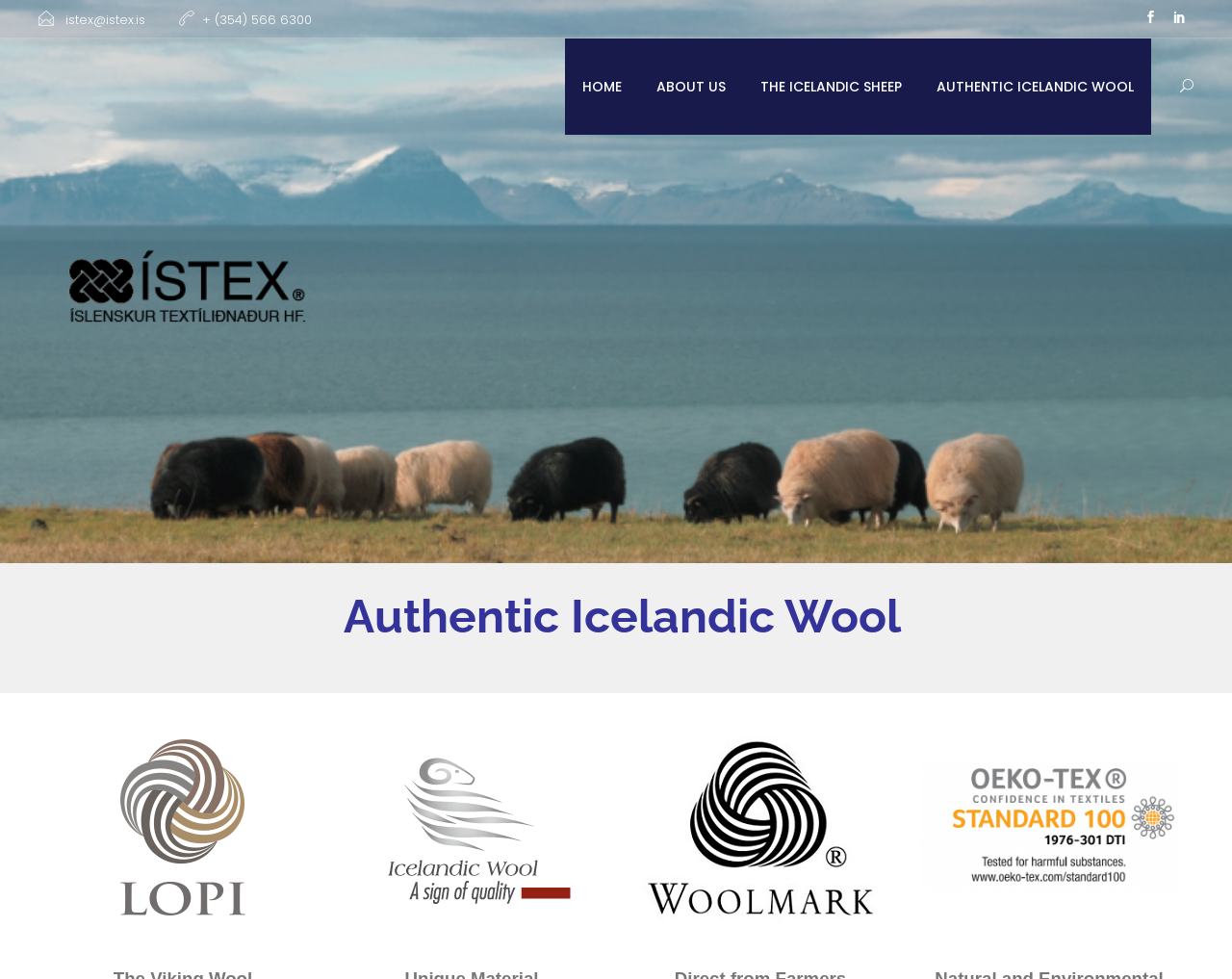Determine the bounding box coordinates of the region I should click to achieve the following instruction: "go to home page". Ensure the bounding box coordinates are four float numbers between 0 and 1, i.e., [left, top, right, bottom].

[0.459, 0.039, 0.519, 0.138]